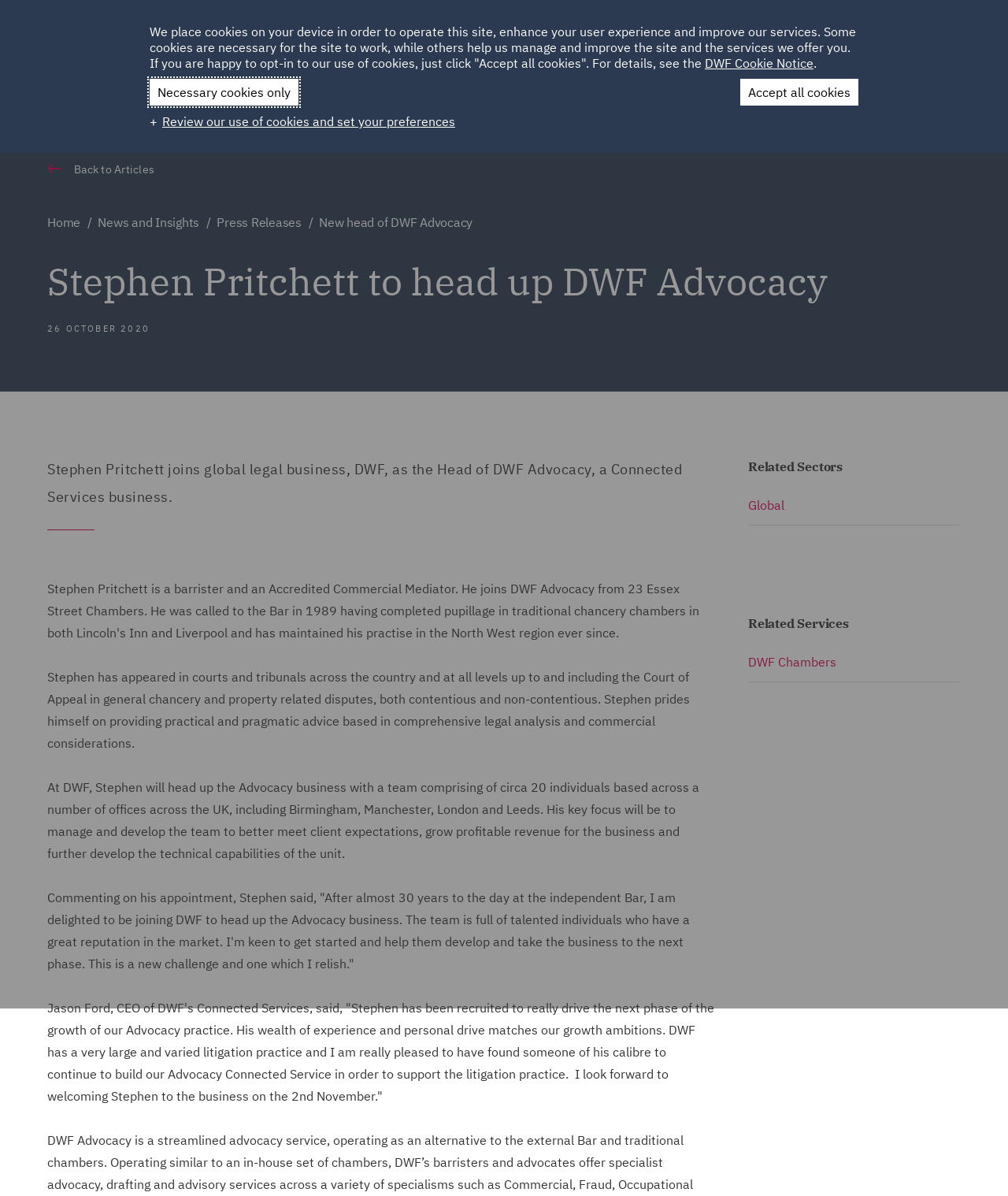What is the name of the person joining DWF?
Based on the screenshot, answer the question with a single word or phrase.

Stephen Pritchett